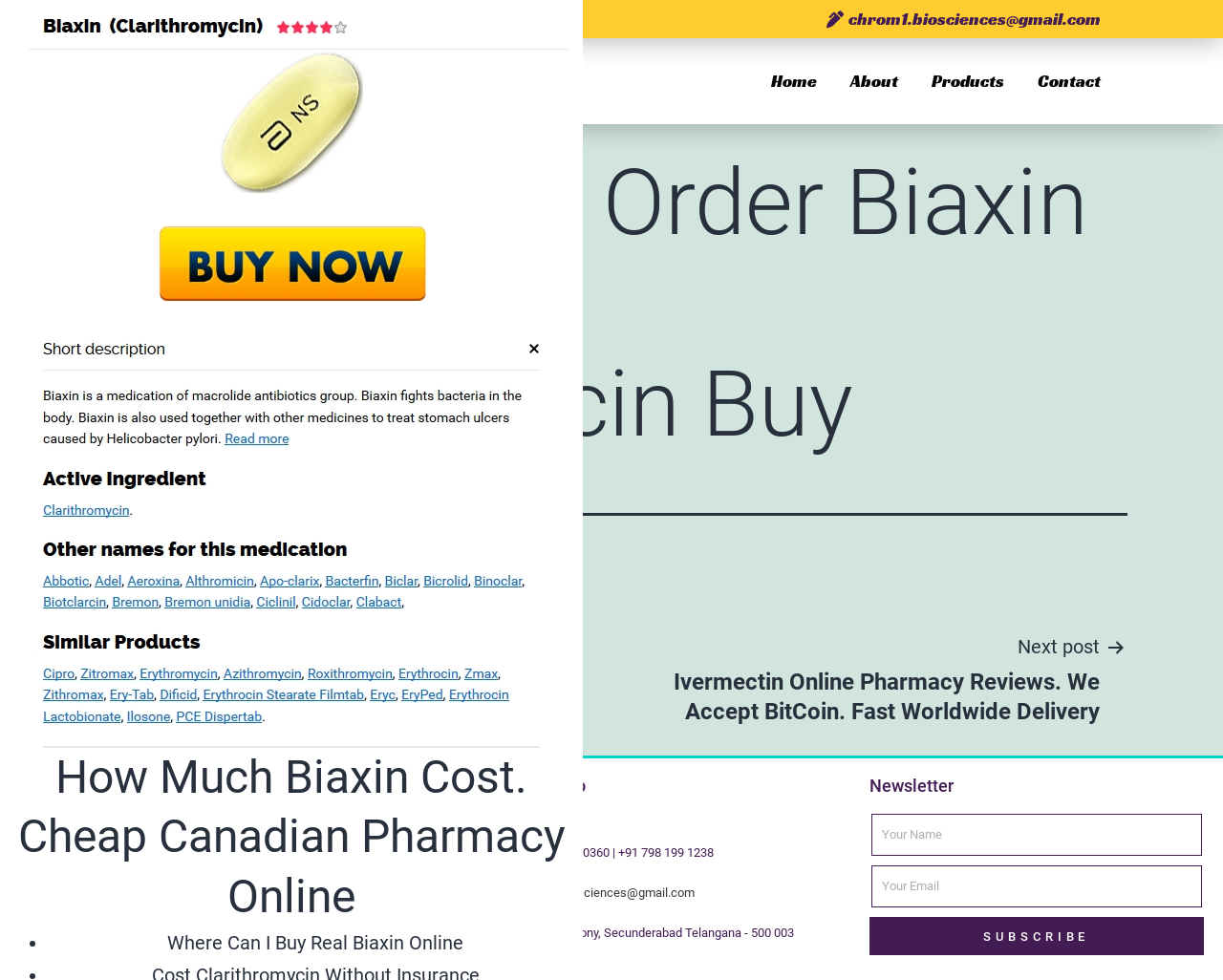Illustrate the webpage's structure and main components comprehensively.

This webpage appears to be a pharmaceutical website, specifically for Chrome Biosciences. At the top, there is a logo on the left side, accompanied by a phone number and an email address. On the right side, there are navigation links to "Home", "About", "Products", and "Contact".

Below the navigation links, there is a large heading that reads "Where I Can Order Biaxin | Low Price Clarithromycin Buy". Underneath this heading, there is a link to an unknown destination.

The main content of the webpage is divided into two sections. On the left side, there is a section with a heading that reads "How Much Biaxin Cost. Cheap Canadian Pharmacy Online". This section contains a list with a single item, "Where Can I Buy Real Biaxin Online".

On the right side, there is a section with navigation links to "Previous post" and "Next post", as well as a "Quick Links" section with links to "Home", "About", "Products", and "Contact". Below this, there is a "Contact Info" section with the same phone number and email address as at the top of the page, as well as a physical address. Finally, there is a "Newsletter" section with a form to subscribe to a newsletter, requiring a name and email address.

Throughout the webpage, there are several buttons and links, including a "SUBSCRIBE" button at the bottom.